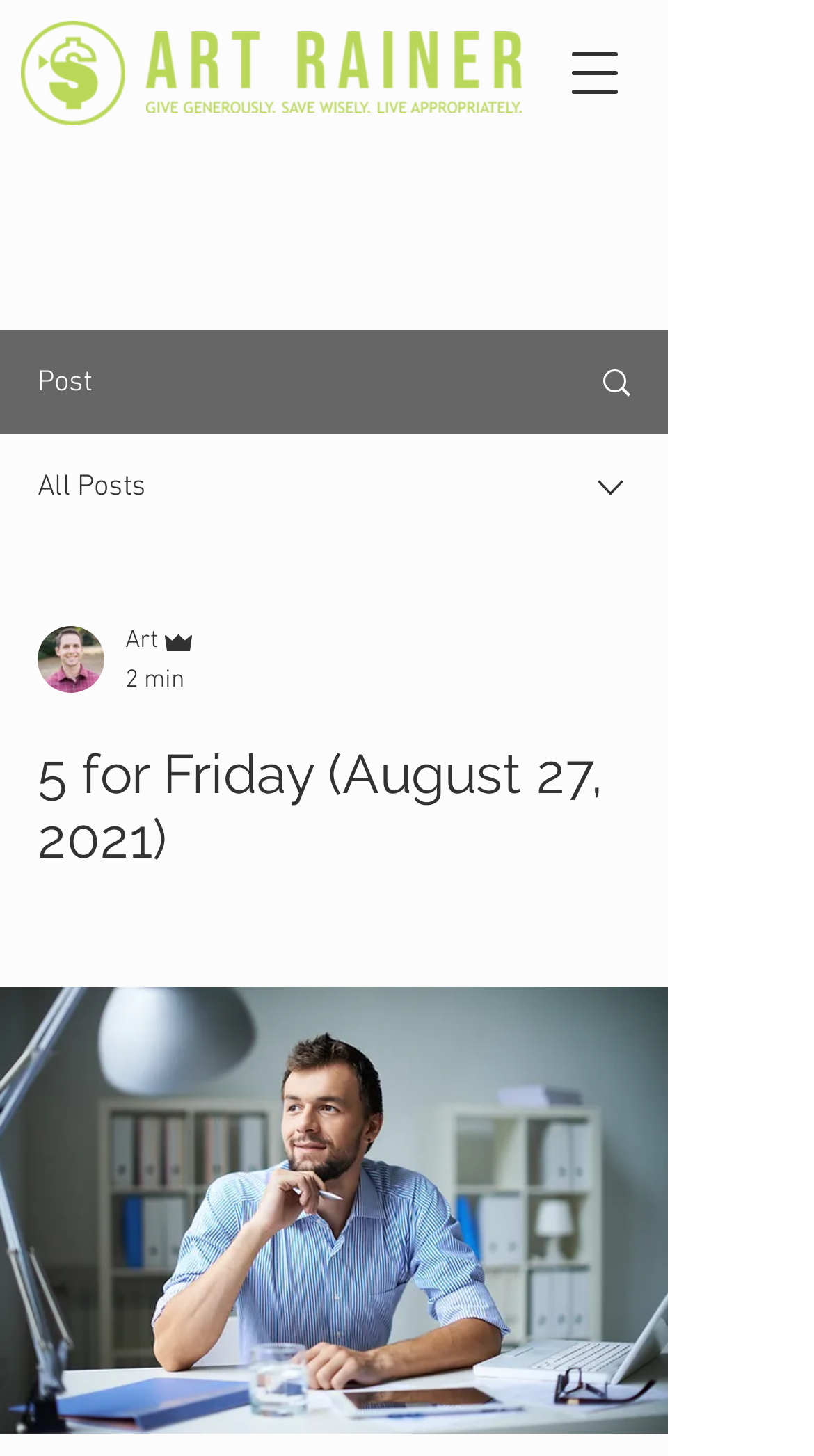Please identify and generate the text content of the webpage's main heading.

5 for Friday (August 27, 2021)